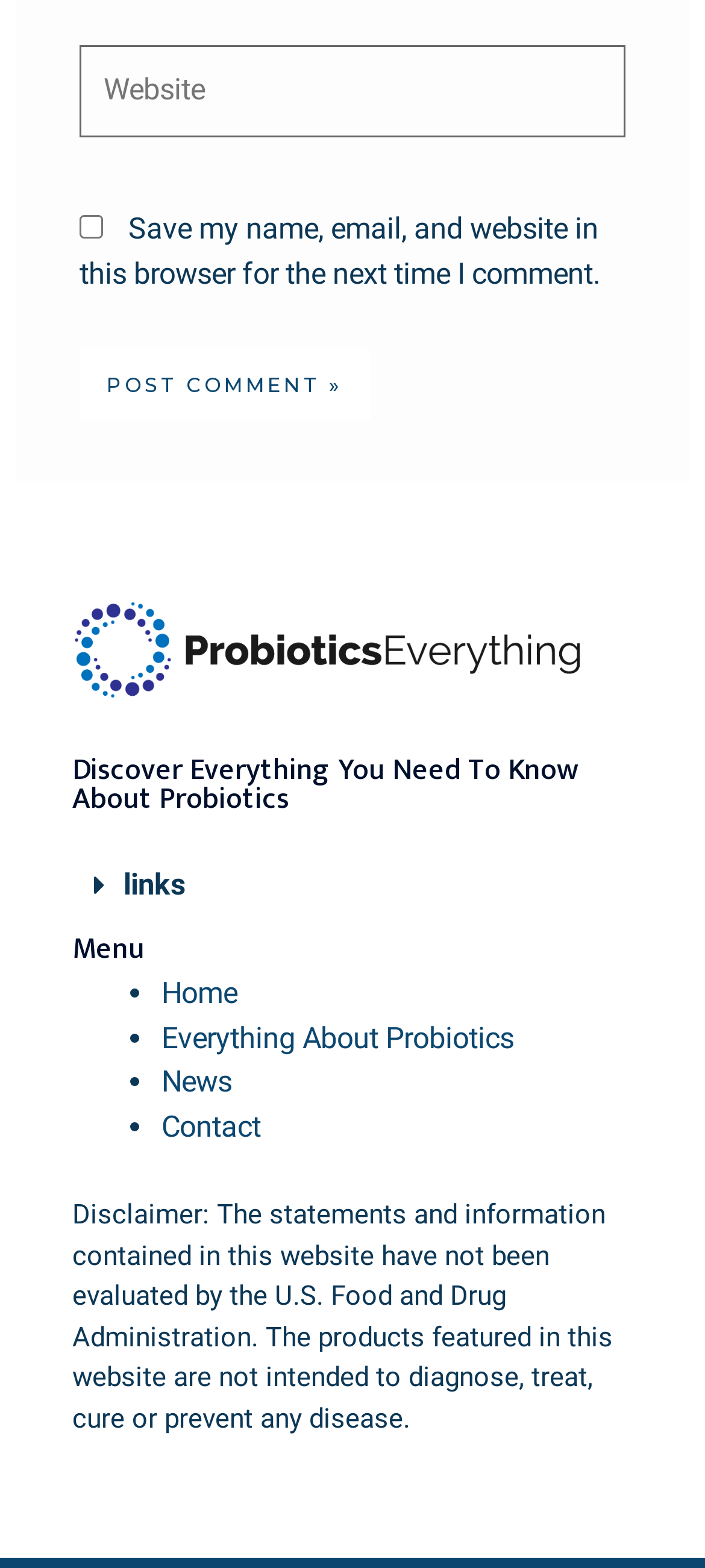Use a single word or phrase to answer the following:
What is the purpose of the checkbox?

Save user data